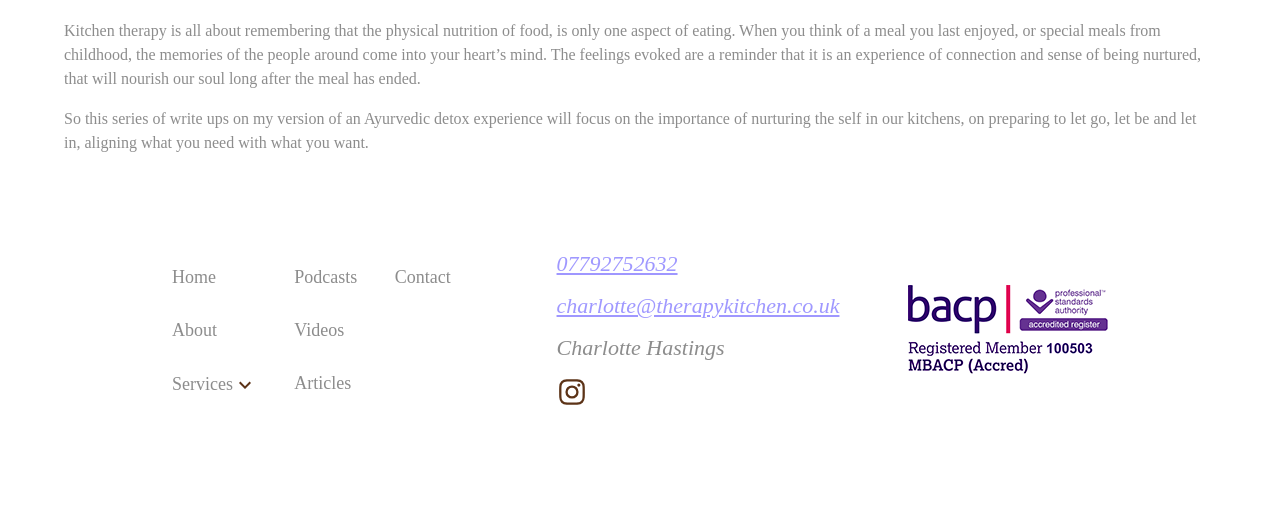Answer the following in one word or a short phrase: 
What is the main topic of this webpage?

Kitchen therapy